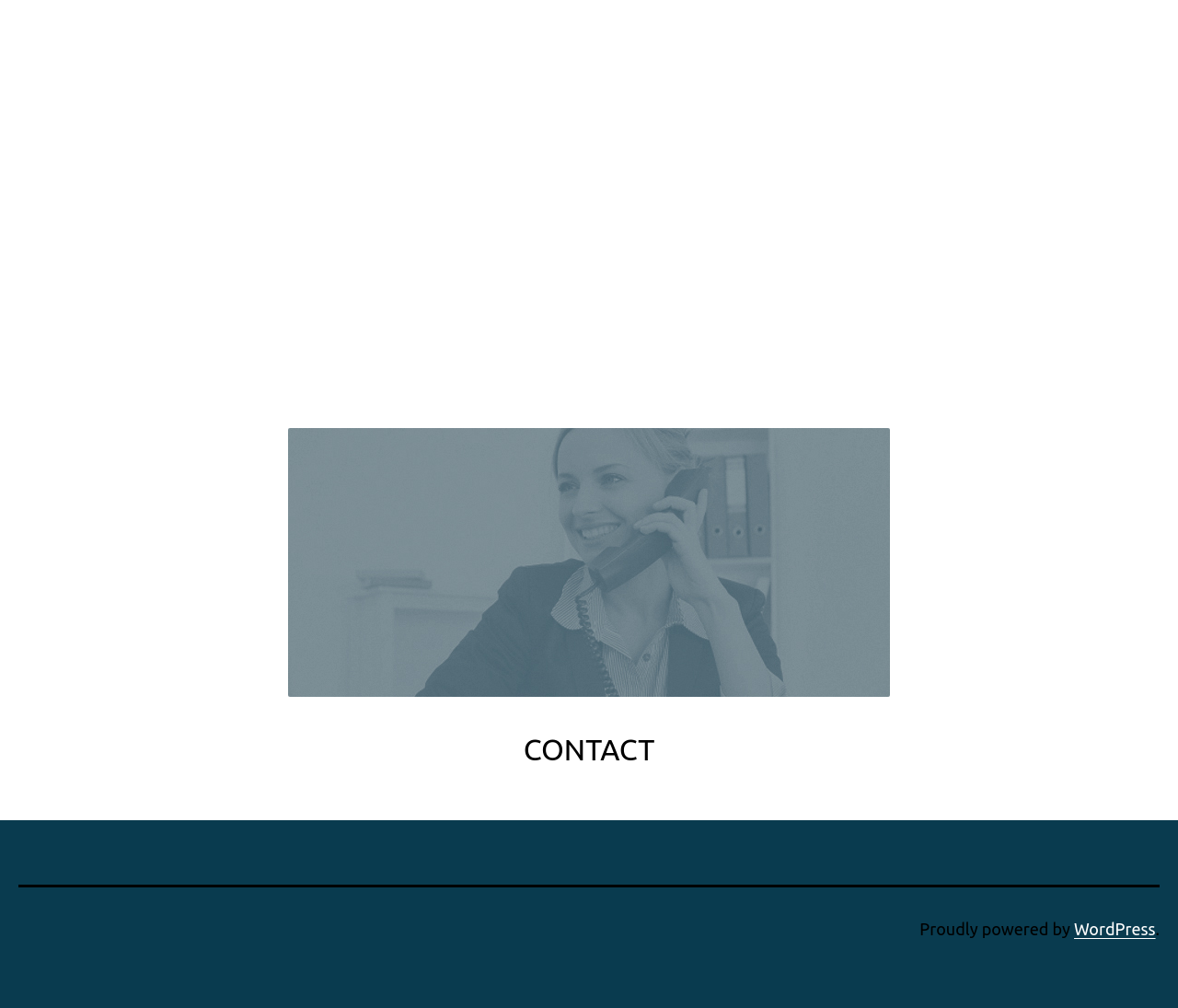What is the website powered by?
Please provide a comprehensive answer to the question based on the webpage screenshot.

The StaticText element with bounding box coordinates [0.912, 0.912, 0.981, 0.931] has the text 'WordPress', which is part of the phrase 'Proudly powered by WordPress'.